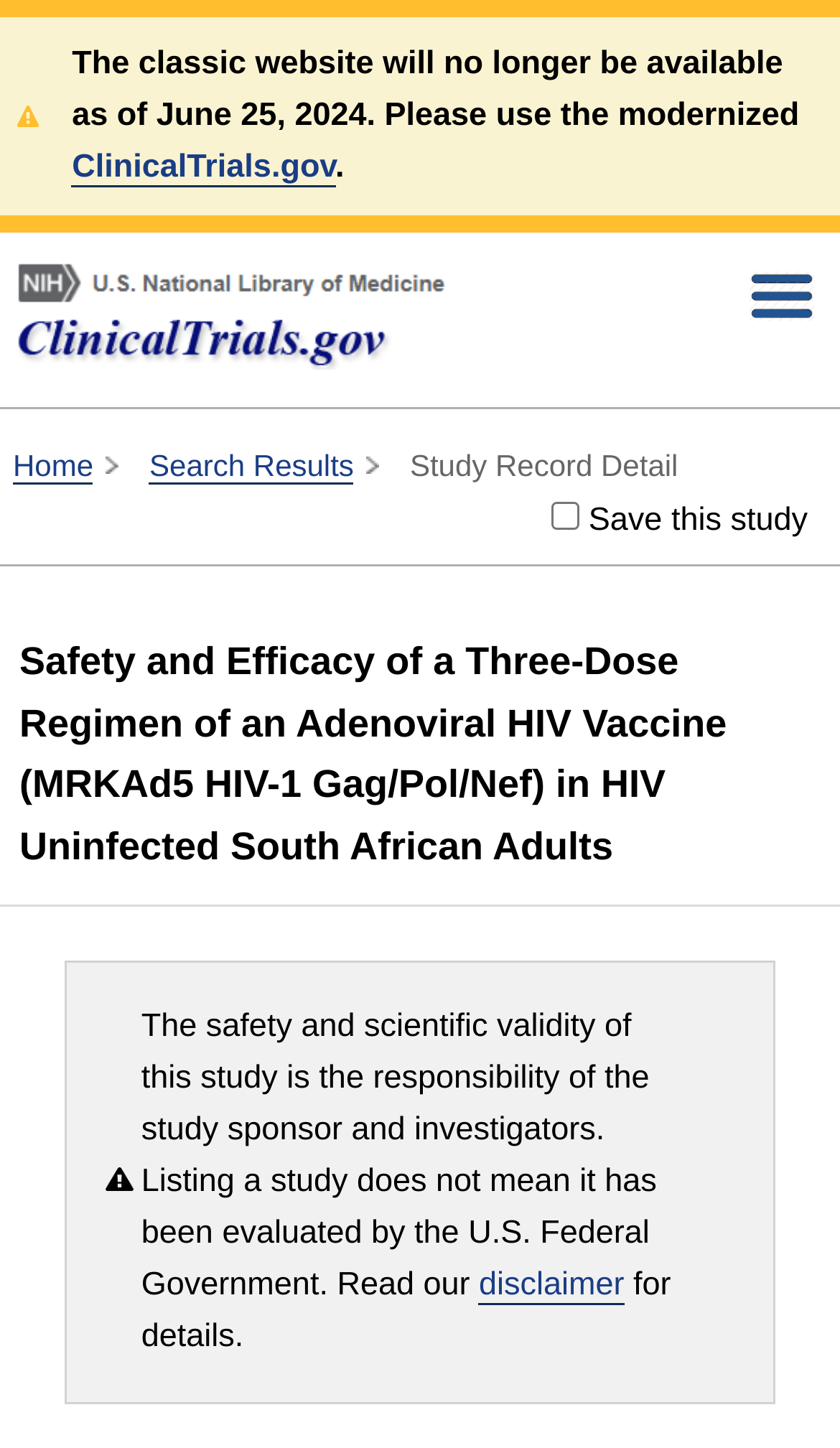What is the text above the layout table?
Using the information from the image, answer the question thoroughly.

I looked at the section above the layout table and found a static text 'Study Record Detail', which suggests that this section is providing details about the study record.